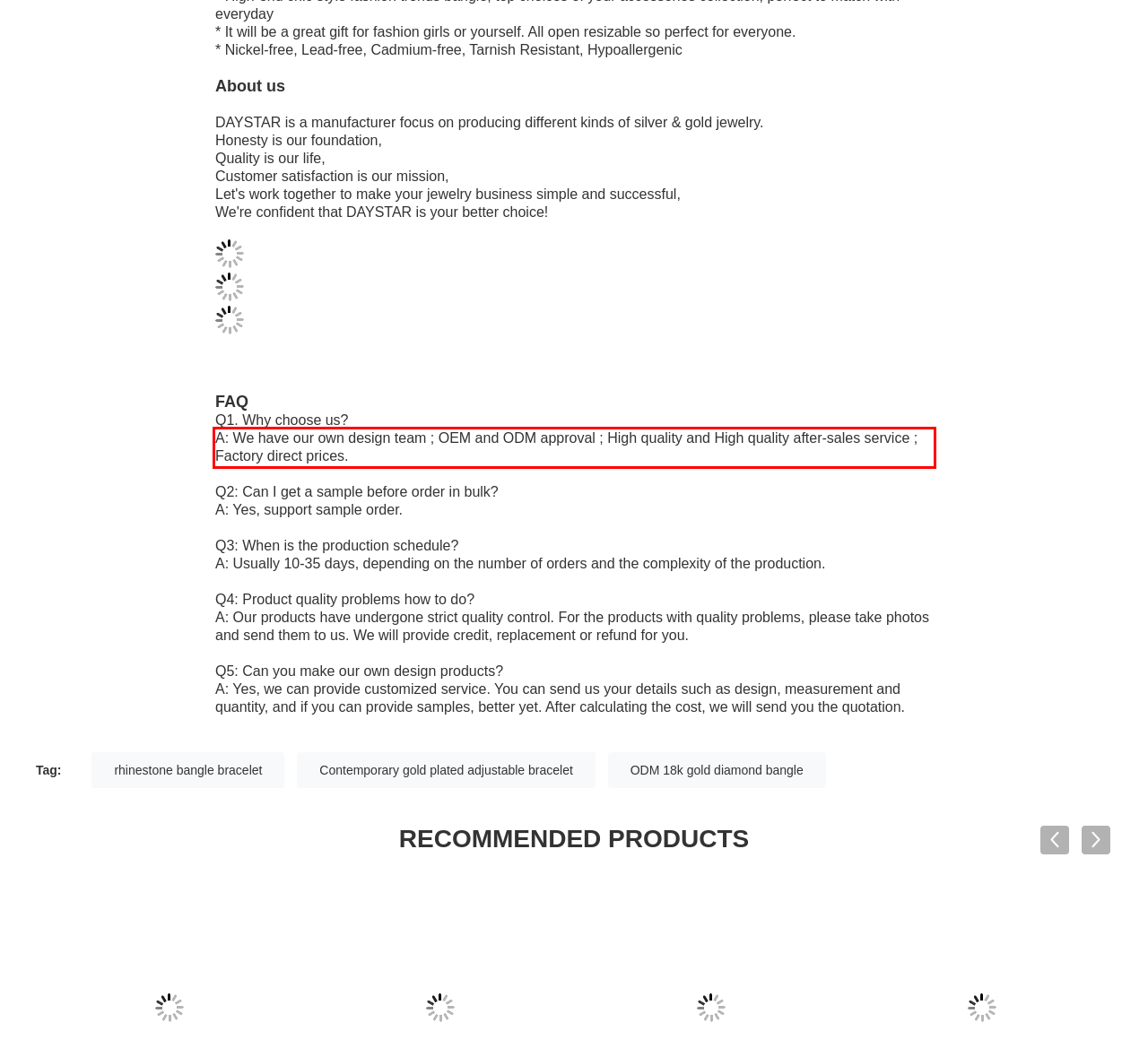You are given a screenshot with a red rectangle. Identify and extract the text within this red bounding box using OCR.

A: We have our own design team ; OEM and ODM approval ; High quality and High quality after-sales service ; Factory direct prices.